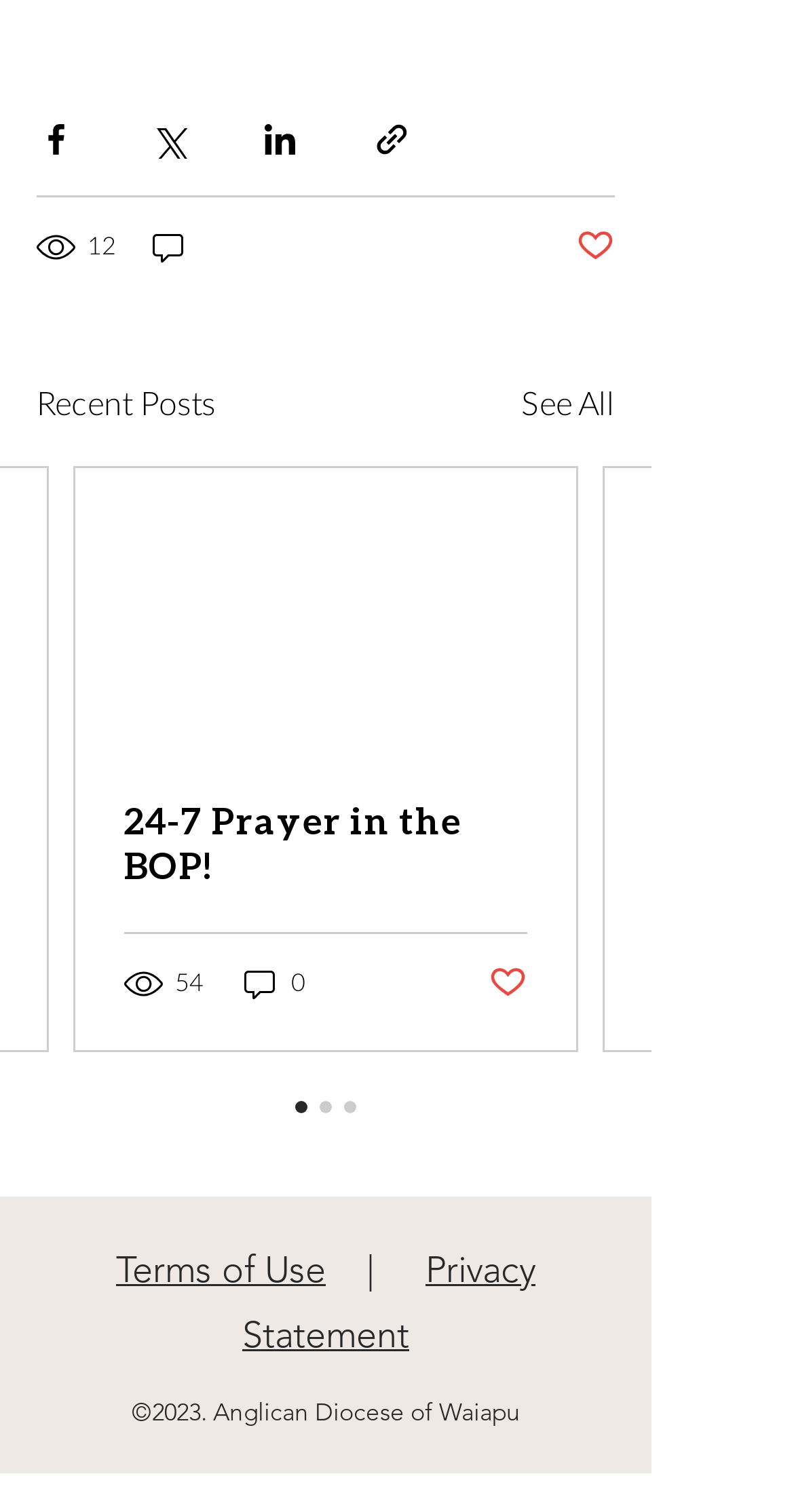Provide a short answer using a single word or phrase for the following question: 
What is the title of the section above the posts?

Recent Posts